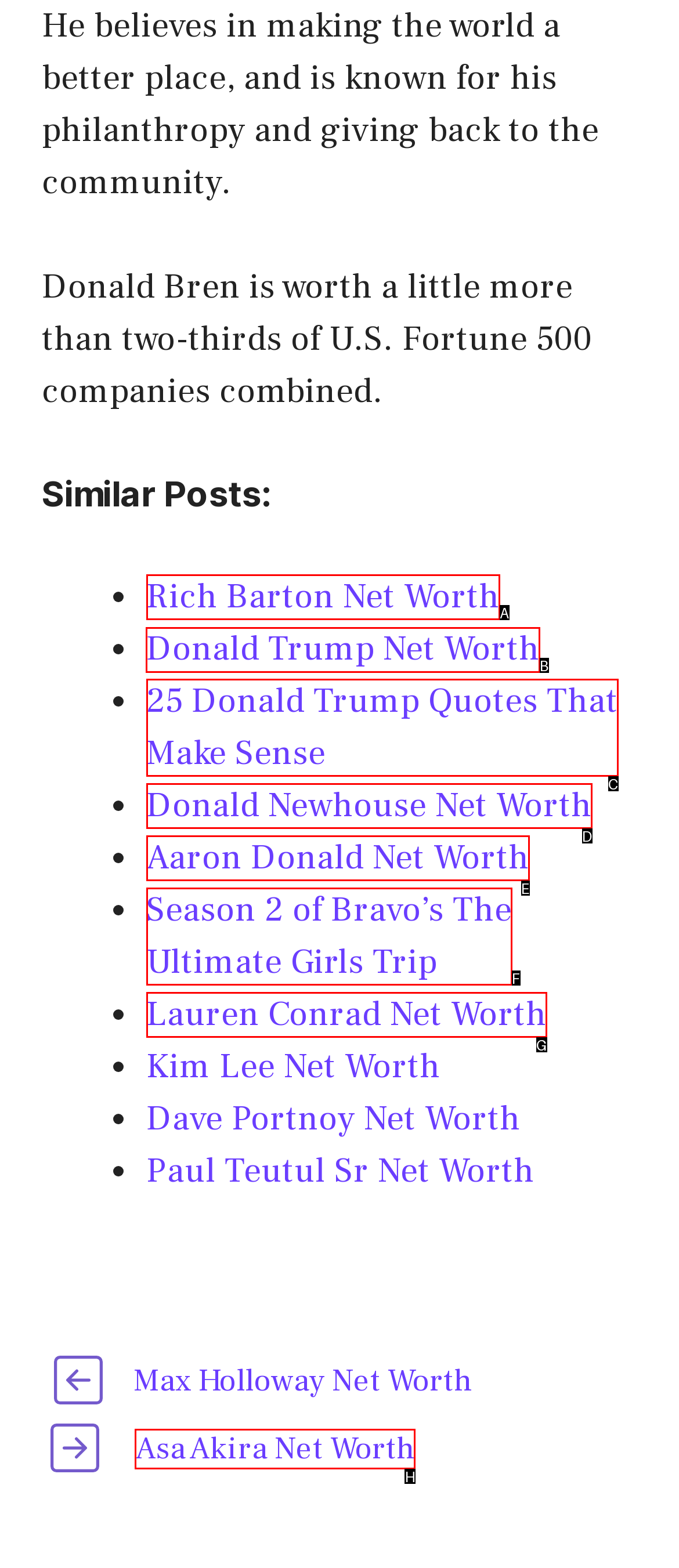Please indicate which option's letter corresponds to the task: Explore Donald Trump's net worth by examining the highlighted elements in the screenshot.

B